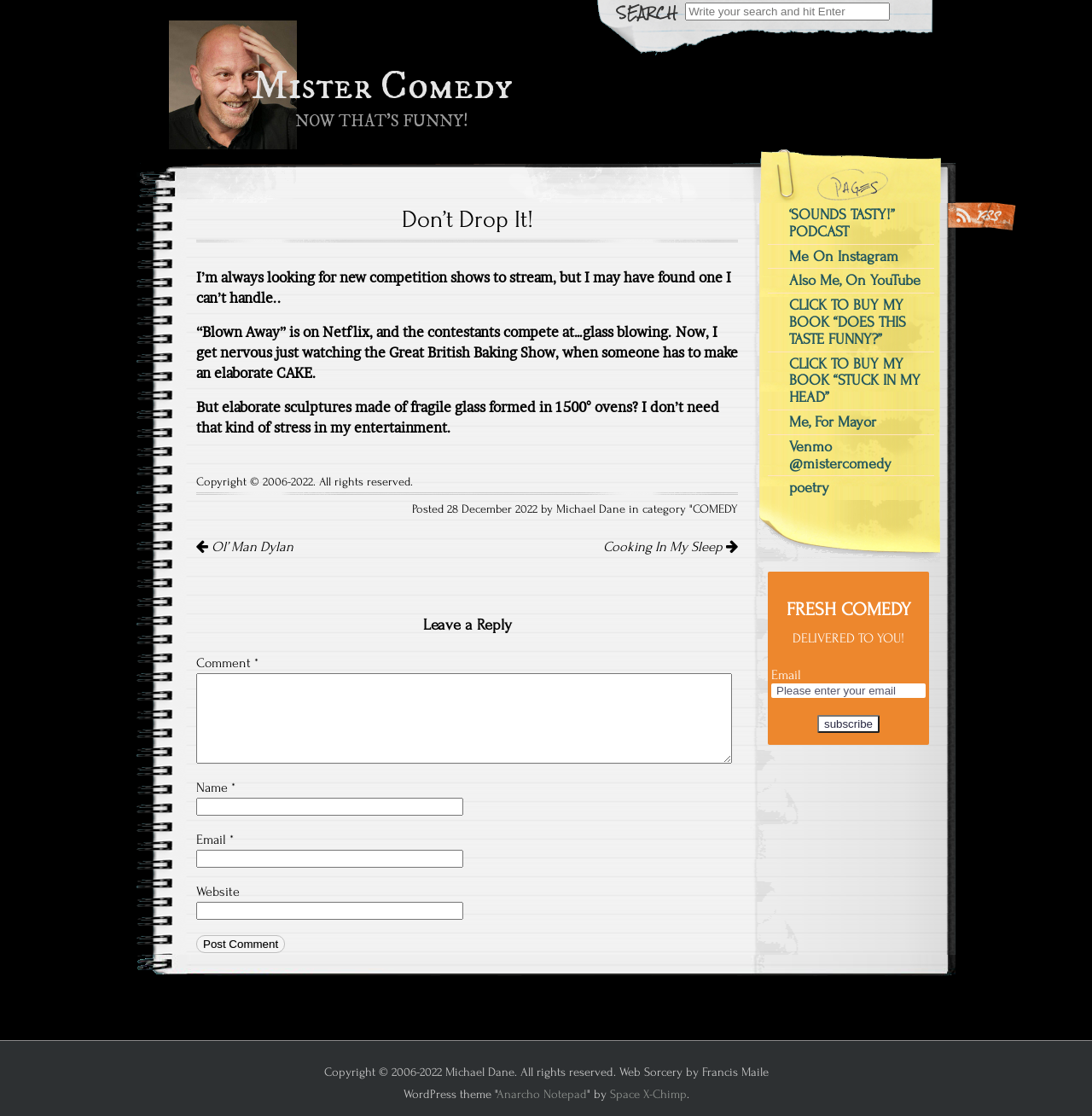Can you show the bounding box coordinates of the region to click on to complete the task described in the instruction: "Read the article"?

[0.18, 0.241, 0.67, 0.274]